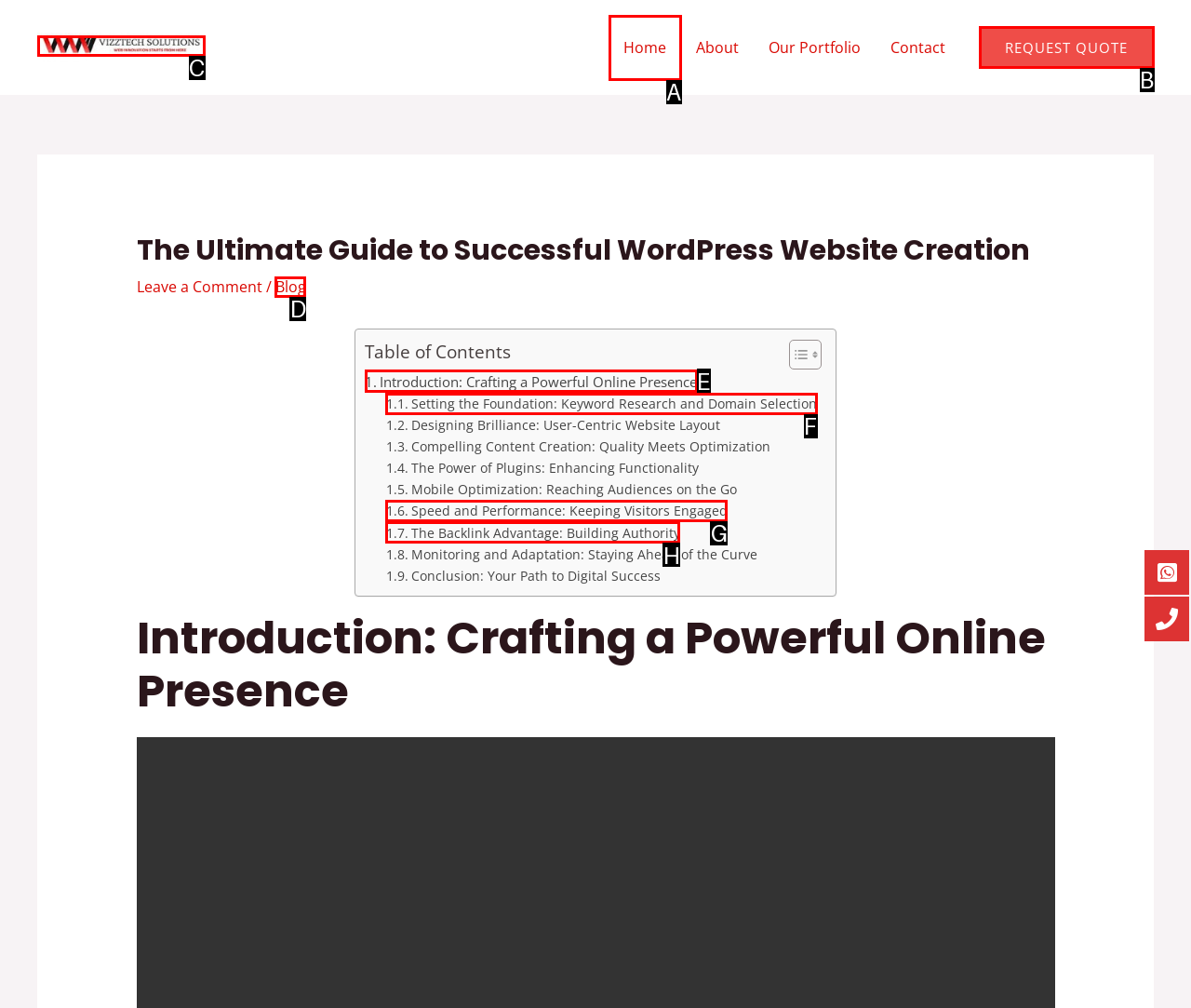Which choice should you pick to execute the task: learn about setting the foundation
Respond with the letter associated with the correct option only.

F